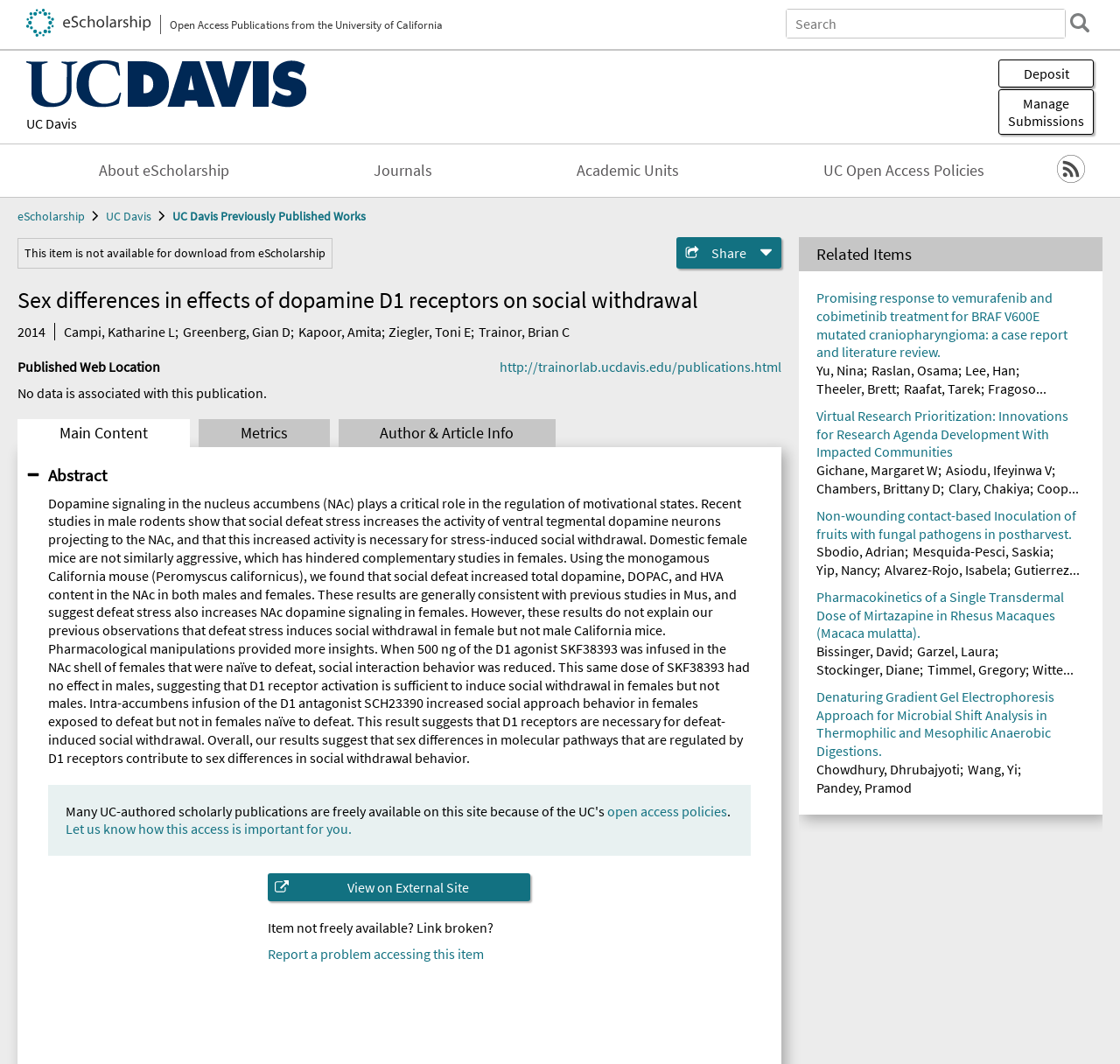Craft a detailed narrative of the webpage's structure and content.

This webpage appears to be a research article or publication page from the University of California's eScholarship platform. At the top of the page, there is a banner with the university's logo and a search box to search for publications. Below the banner, there are several links to related university pages, including the UC Davis Previously Published Works banner and a link to deposit or manage submissions.

The main content of the page is divided into several sections. The first section displays the title of the article, "Sex differences in effects of dopamine D1 receptors on social withdrawal," and the authors' names, including Campi, Katharine L, Greenberg, Gian D, Kapoor, Amita, Ziegler, Toni E, and Trainor, Brian C. Below the title, there is a section with the publication date, 2014, and a link to the published web location.

The abstract of the article is located in the next section, which describes the research on dopamine signaling in the nucleus accumbens and its role in social withdrawal behavior. The abstract is quite lengthy and provides detailed information about the study's findings.

Below the abstract, there are several buttons to navigate to different sections of the page, including the main content, metrics, and author and article information. There is also a section with related items, which lists several other research articles with their titles, authors, and publication dates.

Throughout the page, there are various links to external sites, images, and icons, including an RSS feed link and a UC Open Access Policies link. At the bottom of the page, there is a section with a button to view the item on an external site and a link to report any problems accessing the item.